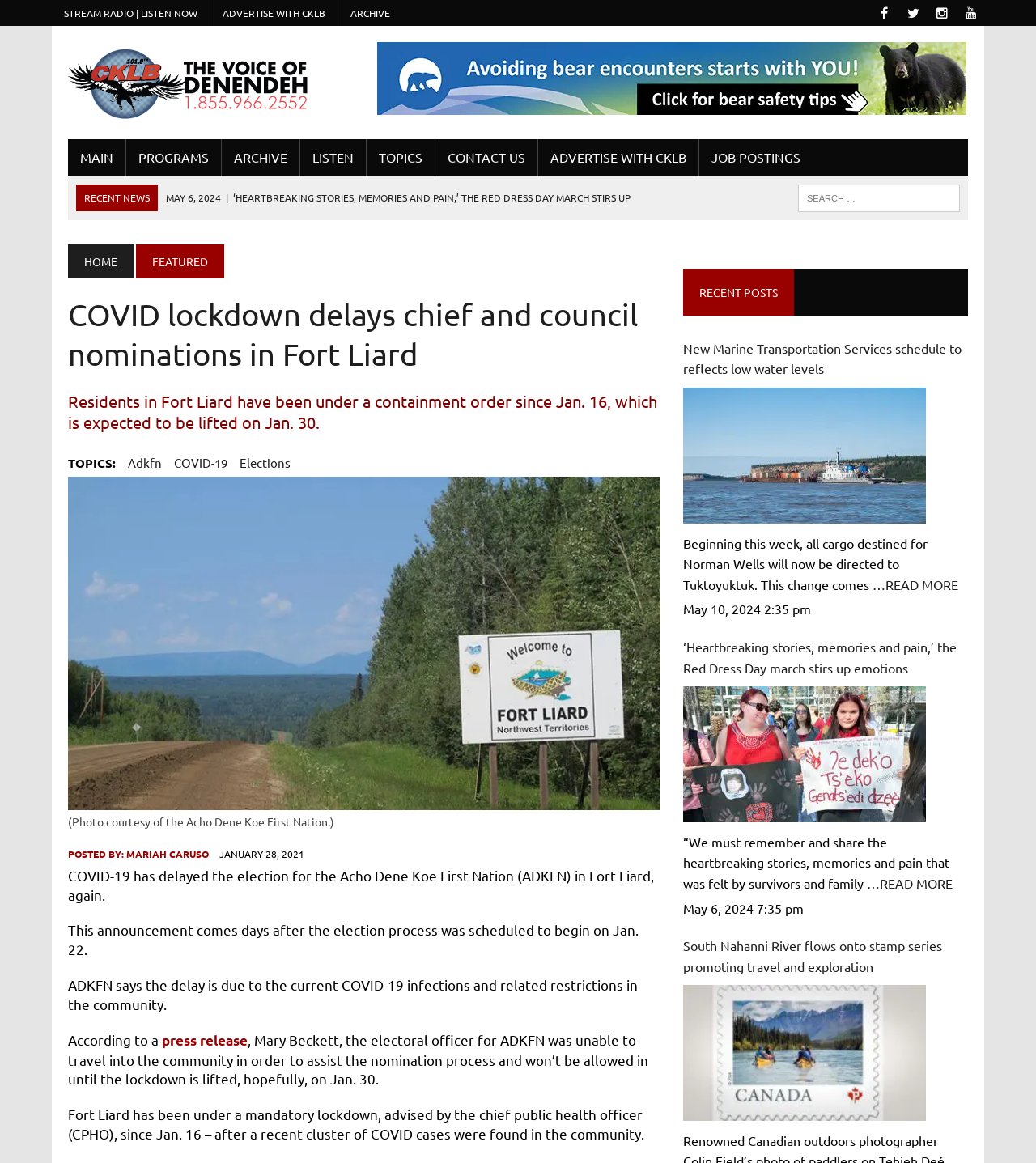Find the bounding box coordinates for the area that should be clicked to accomplish the instruction: "Contact us by phone".

None